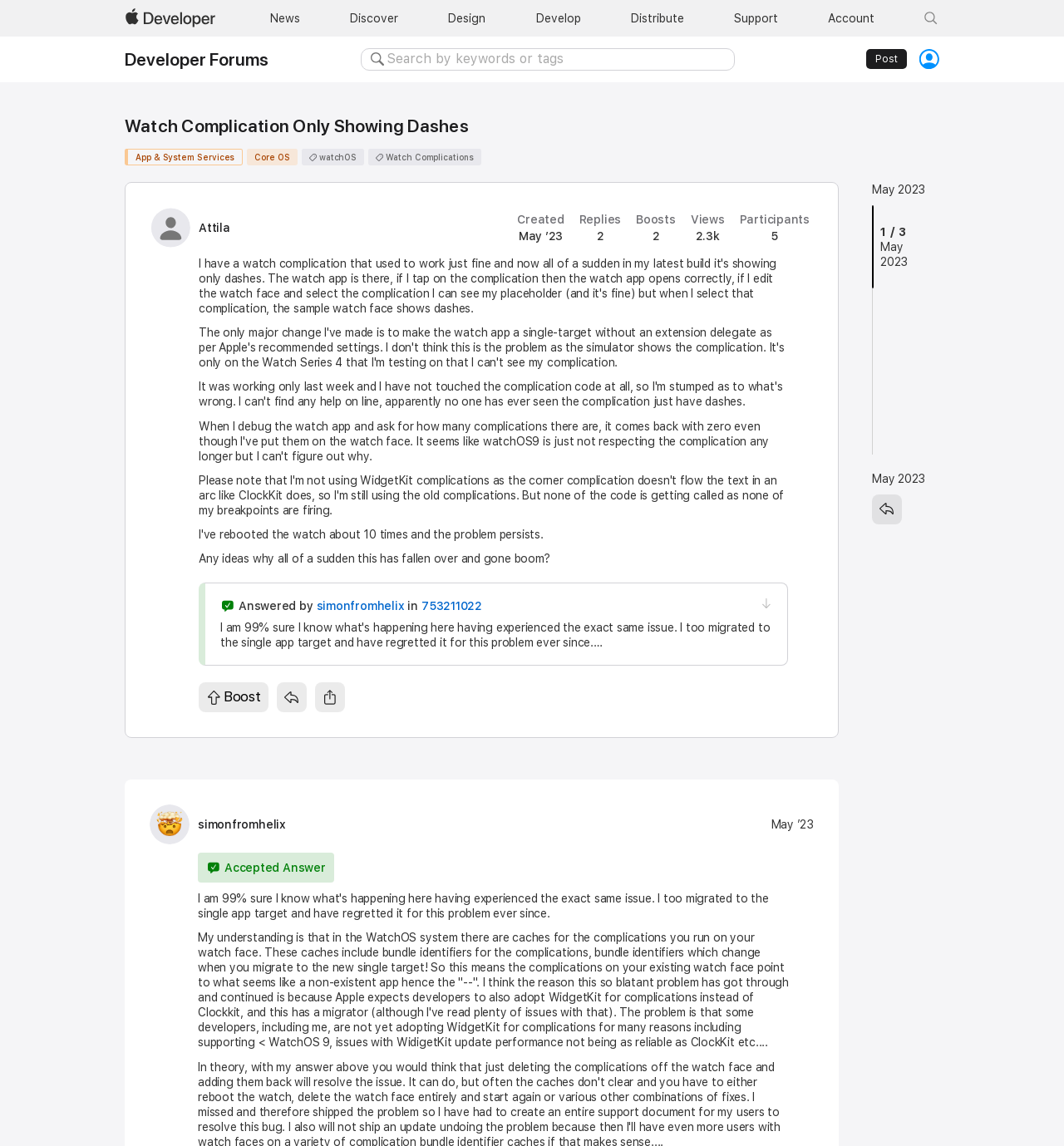Answer the question below in one word or phrase:
What is the date of the thread post?

May 2023